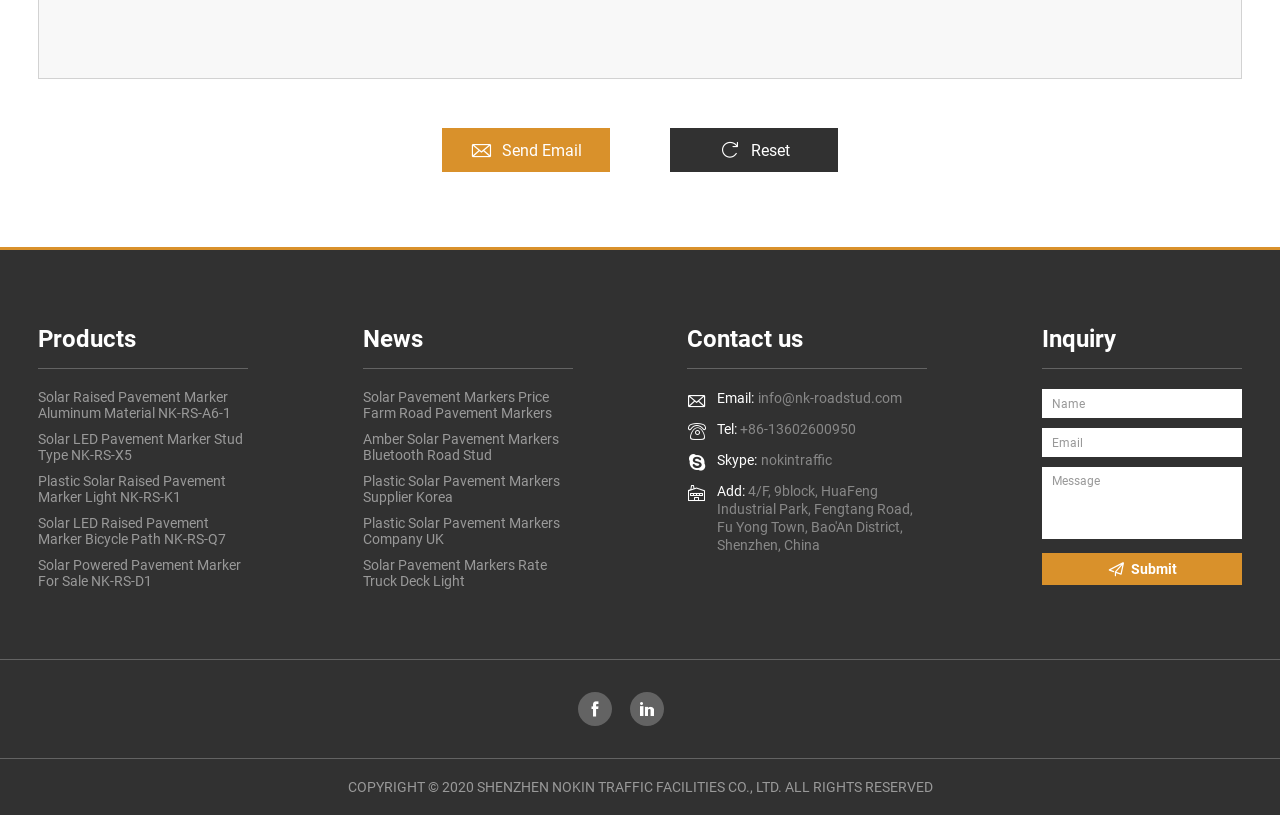Please answer the following query using a single word or phrase: 
How can you contact the company by phone?

+86-13602600950